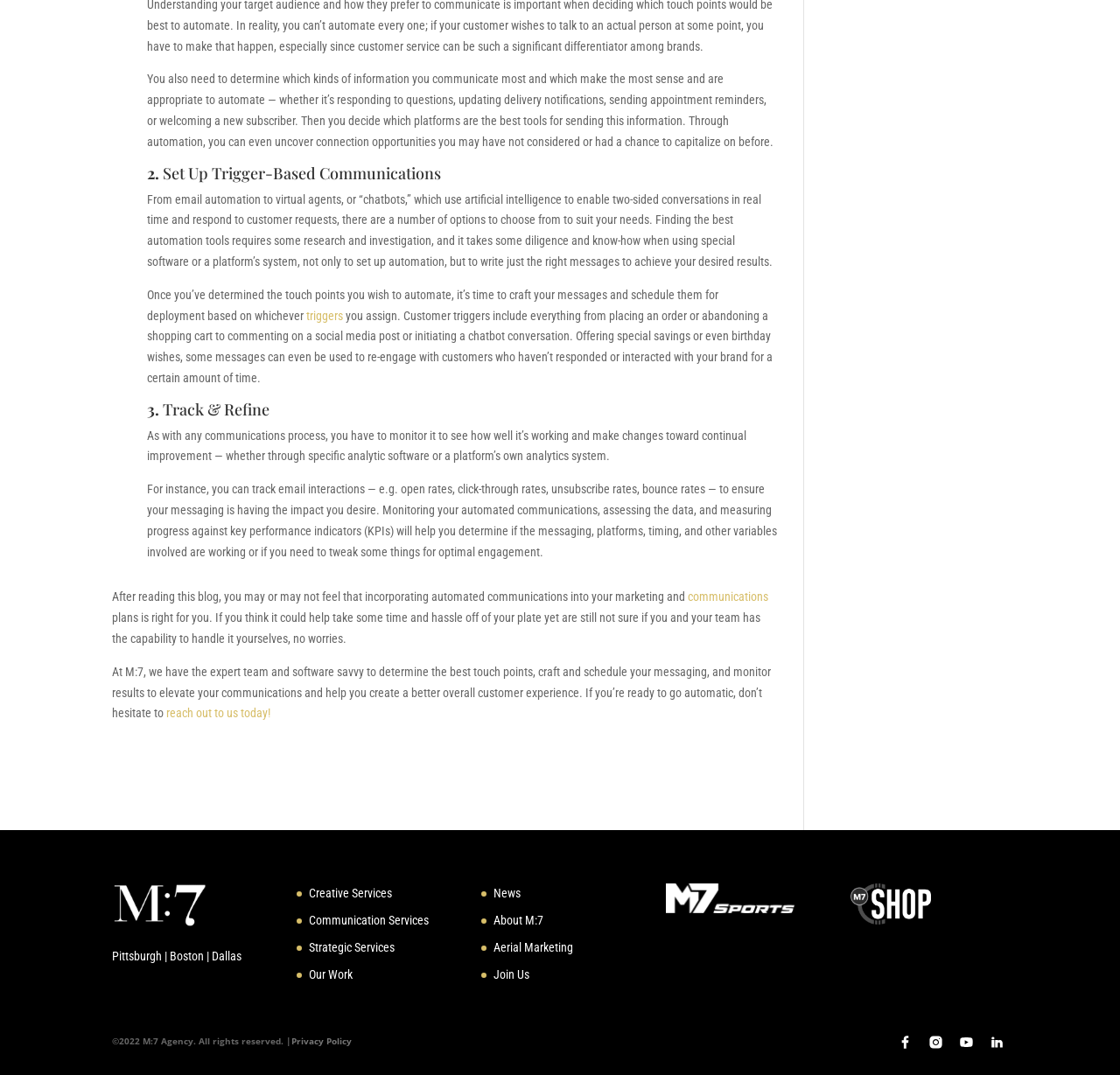What is the main topic of this webpage?
By examining the image, provide a one-word or phrase answer.

Automated Communications